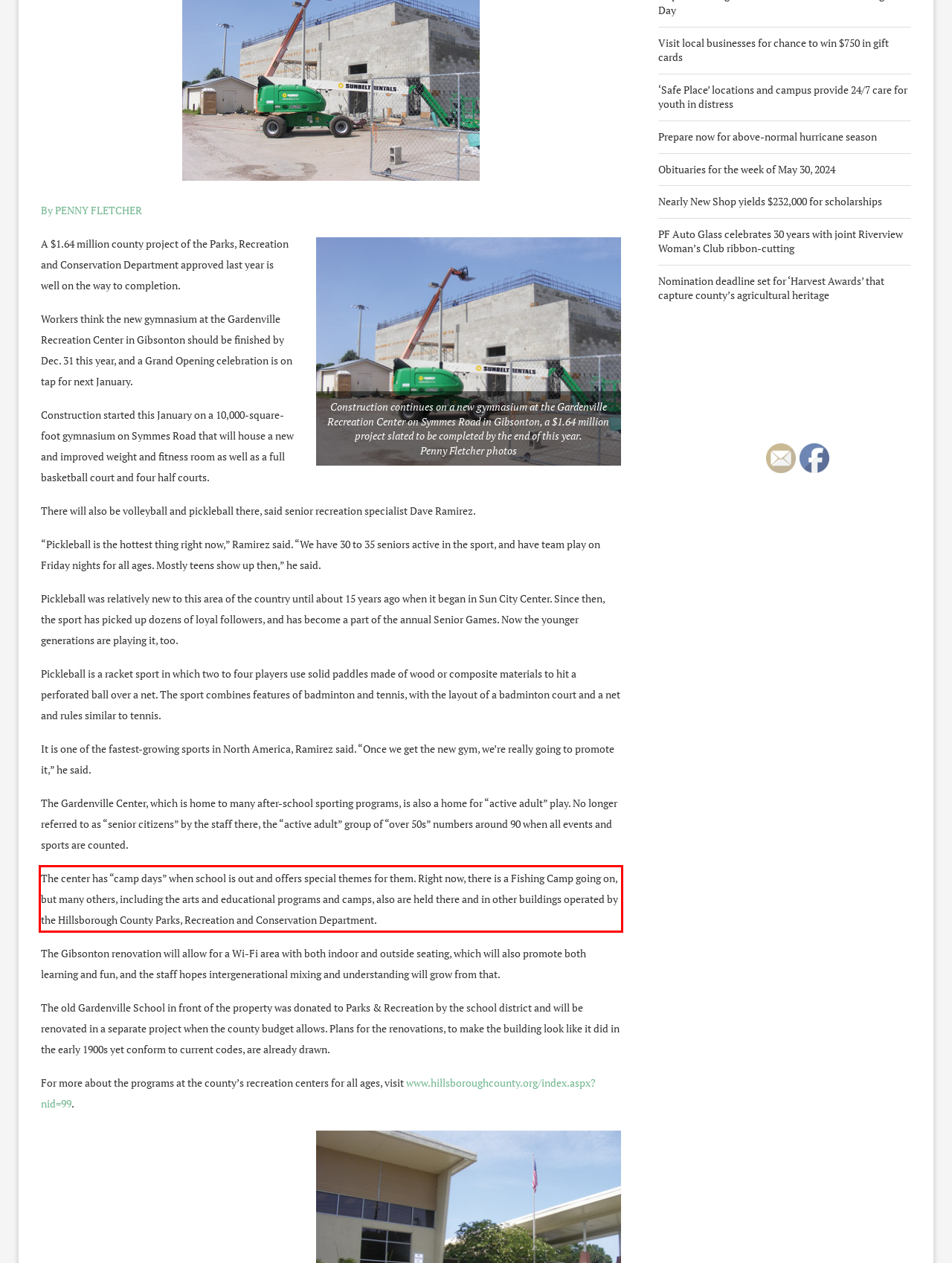Using the provided webpage screenshot, identify and read the text within the red rectangle bounding box.

The center has “camp days” when school is out and offers special themes for them. Right now, there is a Fishing Camp going on, but many others, including the arts and educational programs and camps, also are held there and in other buildings operated by the Hillsborough County Parks, Recreation and Conservation Department.